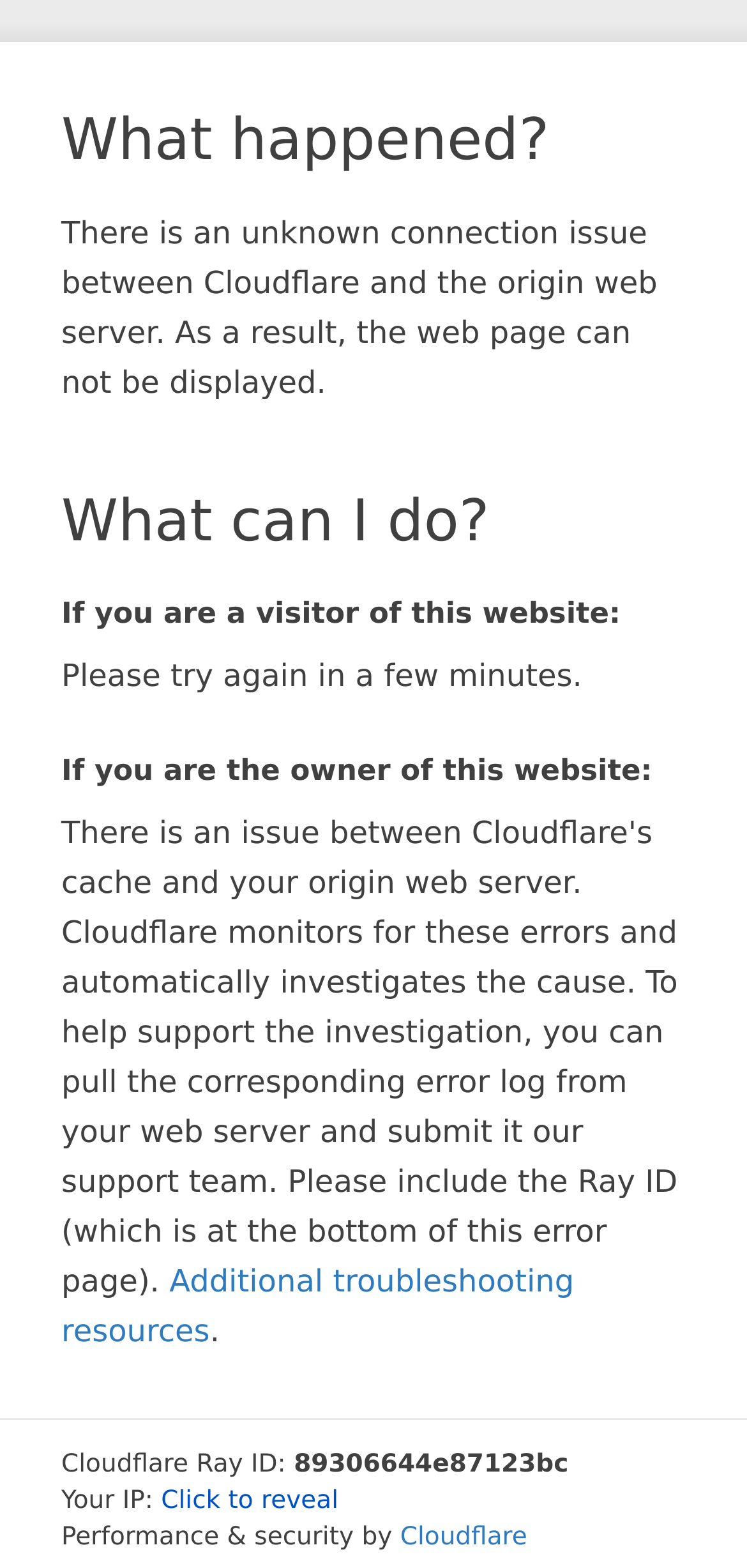What is the issue with the website?
Provide a thorough and detailed answer to the question.

The issue with the website is a connection problem between Cloudflare and the origin web server, which prevents the webpage from being displayed.